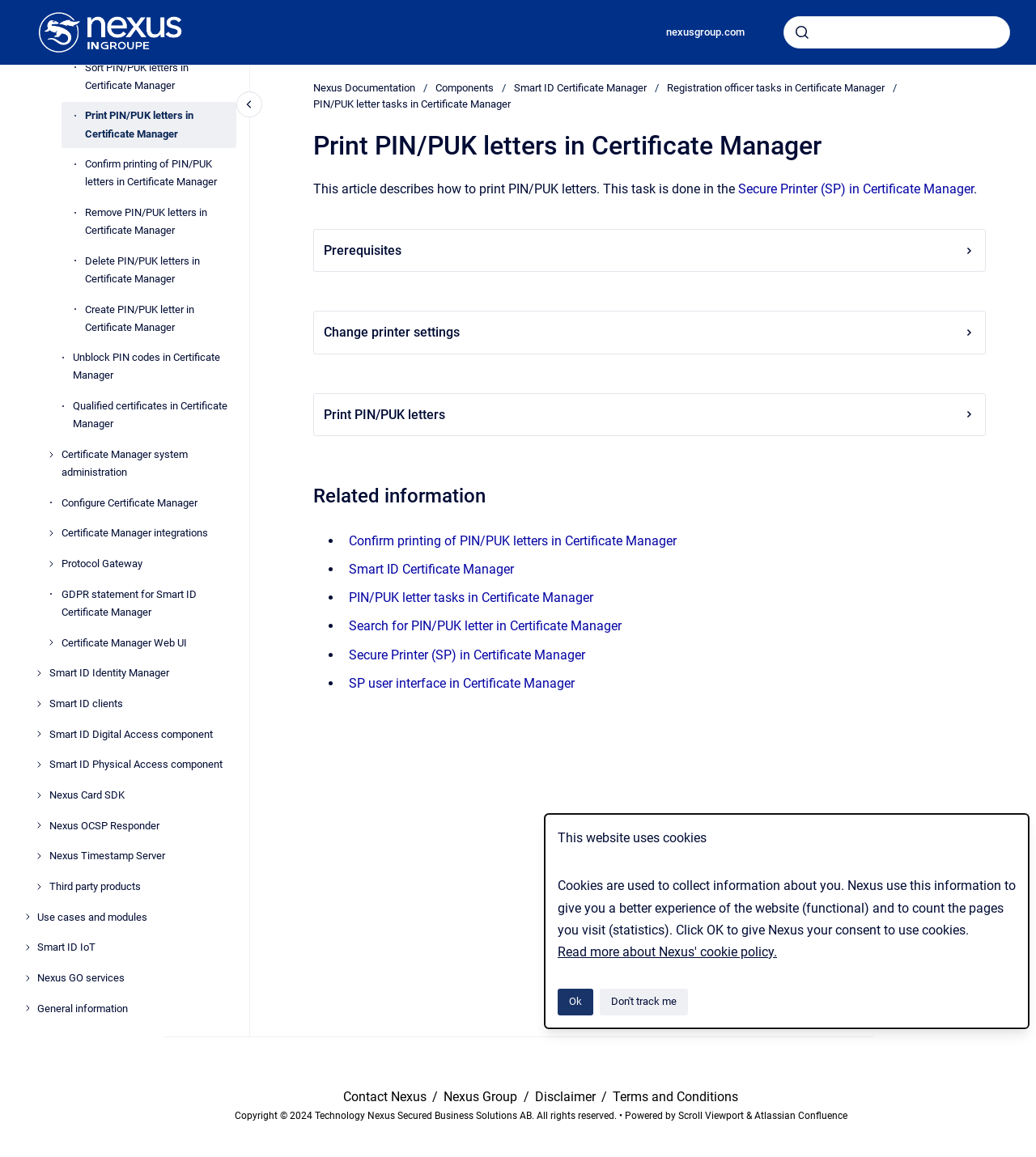Based on the description "Nexus Group", find the bounding box of the specified UI element.

[0.428, 0.941, 0.503, 0.955]